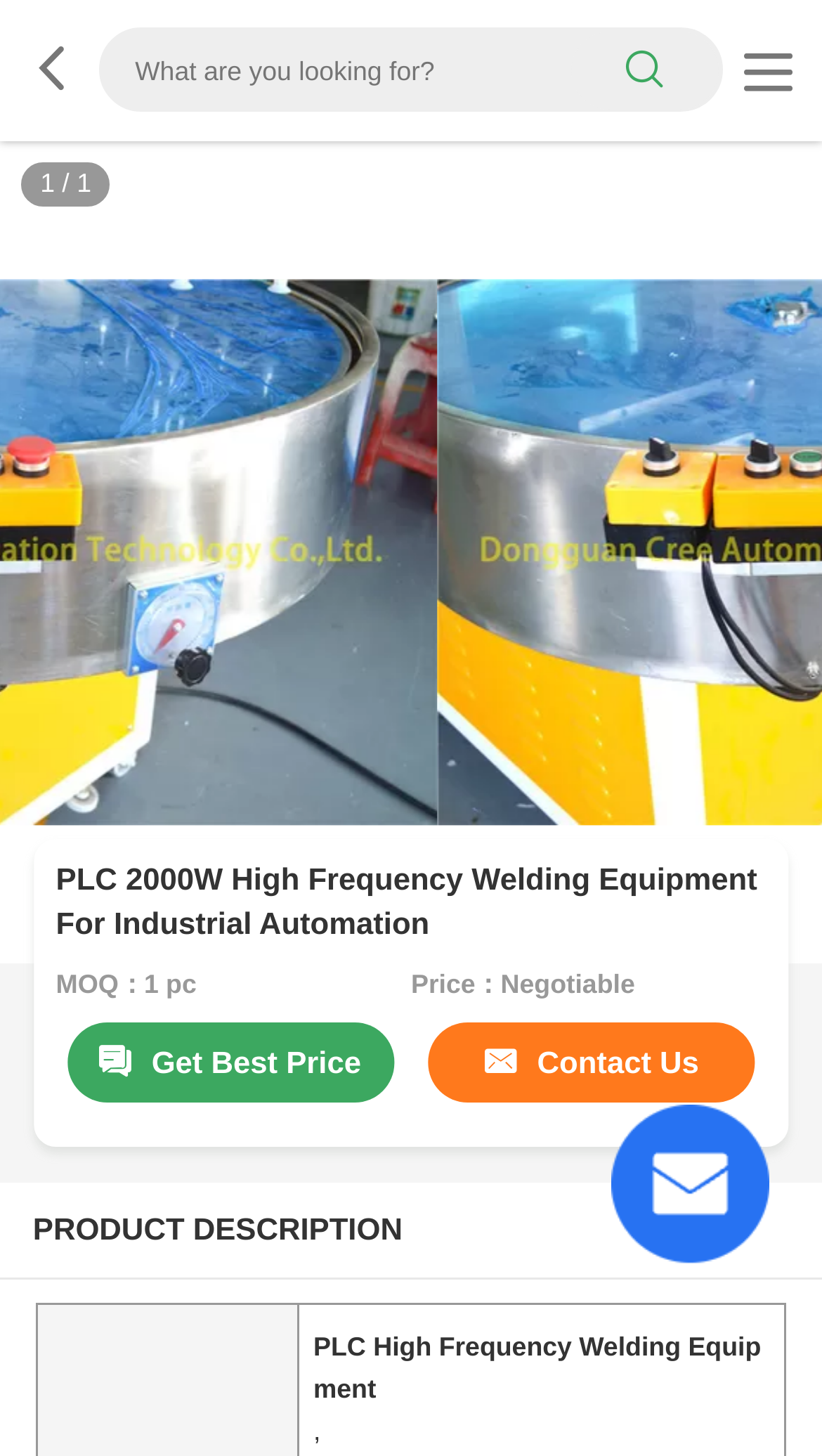What is the function of the button with a search icon?
Deliver a detailed and extensive answer to the question.

I inferred the answer by noticing the search icon '' on the button and the text 'What are you looking for?' next to it, which suggests that the button is for searching.